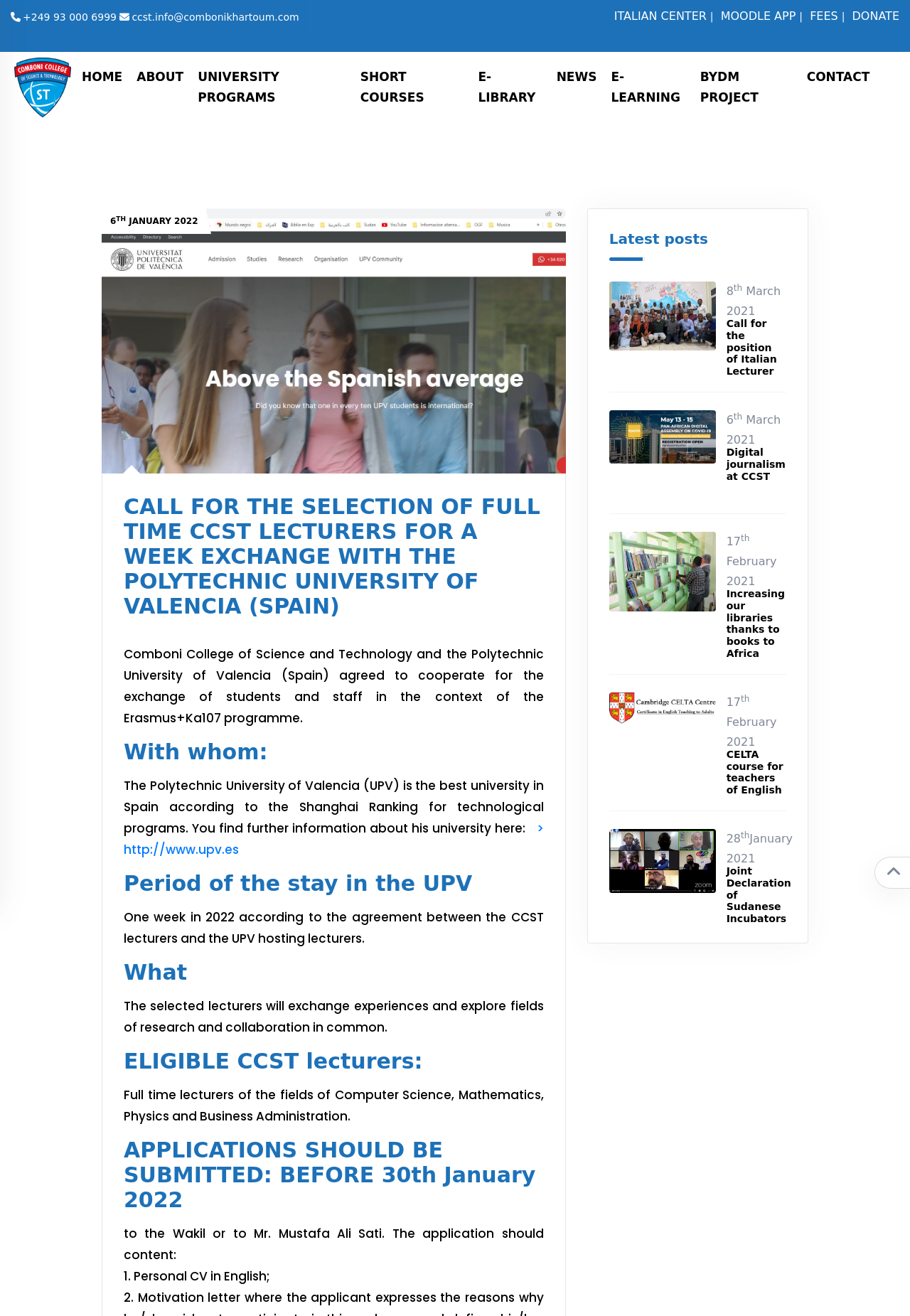Please provide a brief answer to the question using only one word or phrase: 
What is the phone number of Comboni College?

+249 93 000 6999